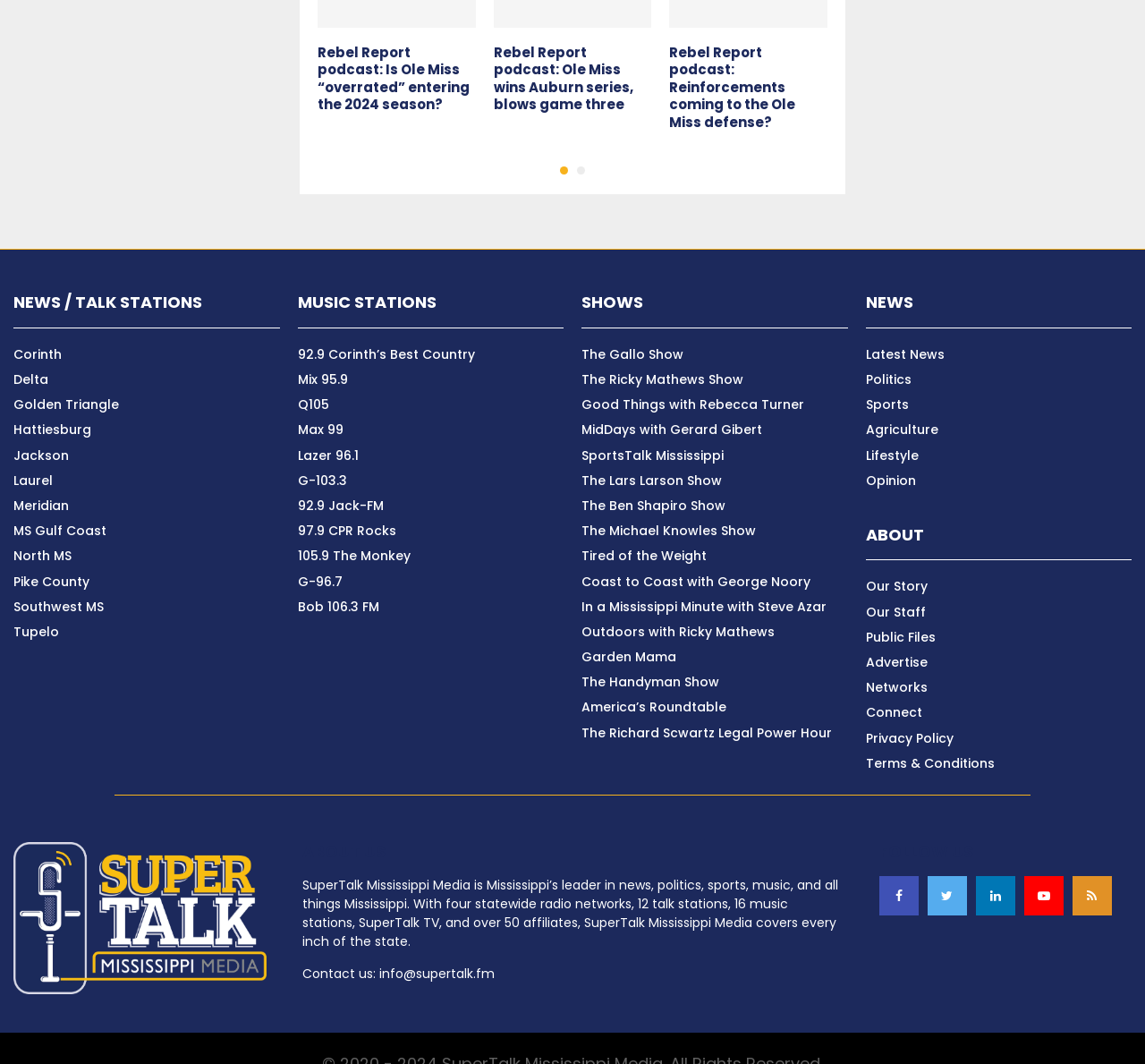Please find the bounding box coordinates for the clickable element needed to perform this instruction: "Select the 'NEWS / TALK STATIONS' option".

[0.012, 0.275, 0.244, 0.308]